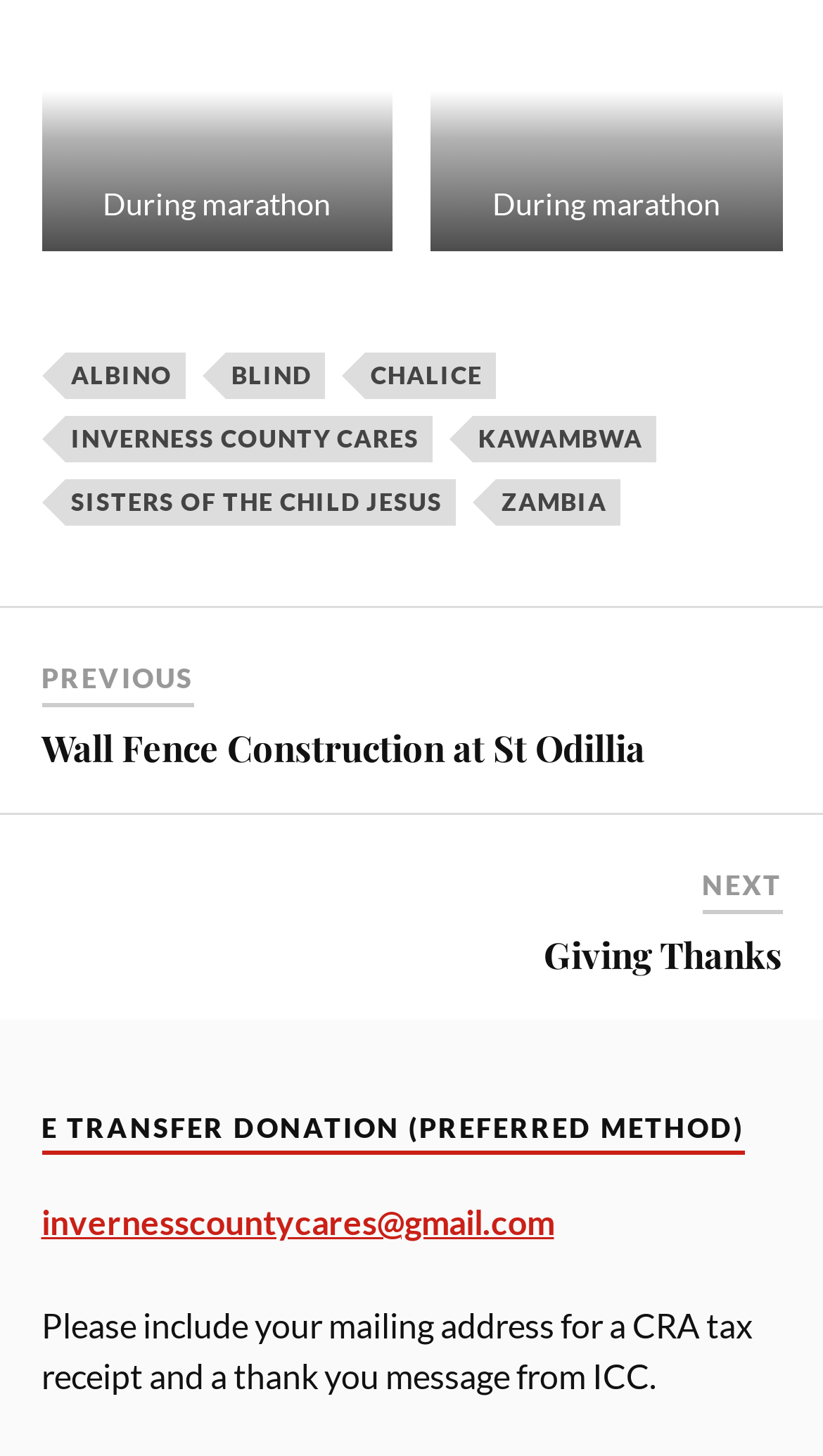Give a one-word or short-phrase answer to the following question: 
What is the text of the first figcaption?

During marathon